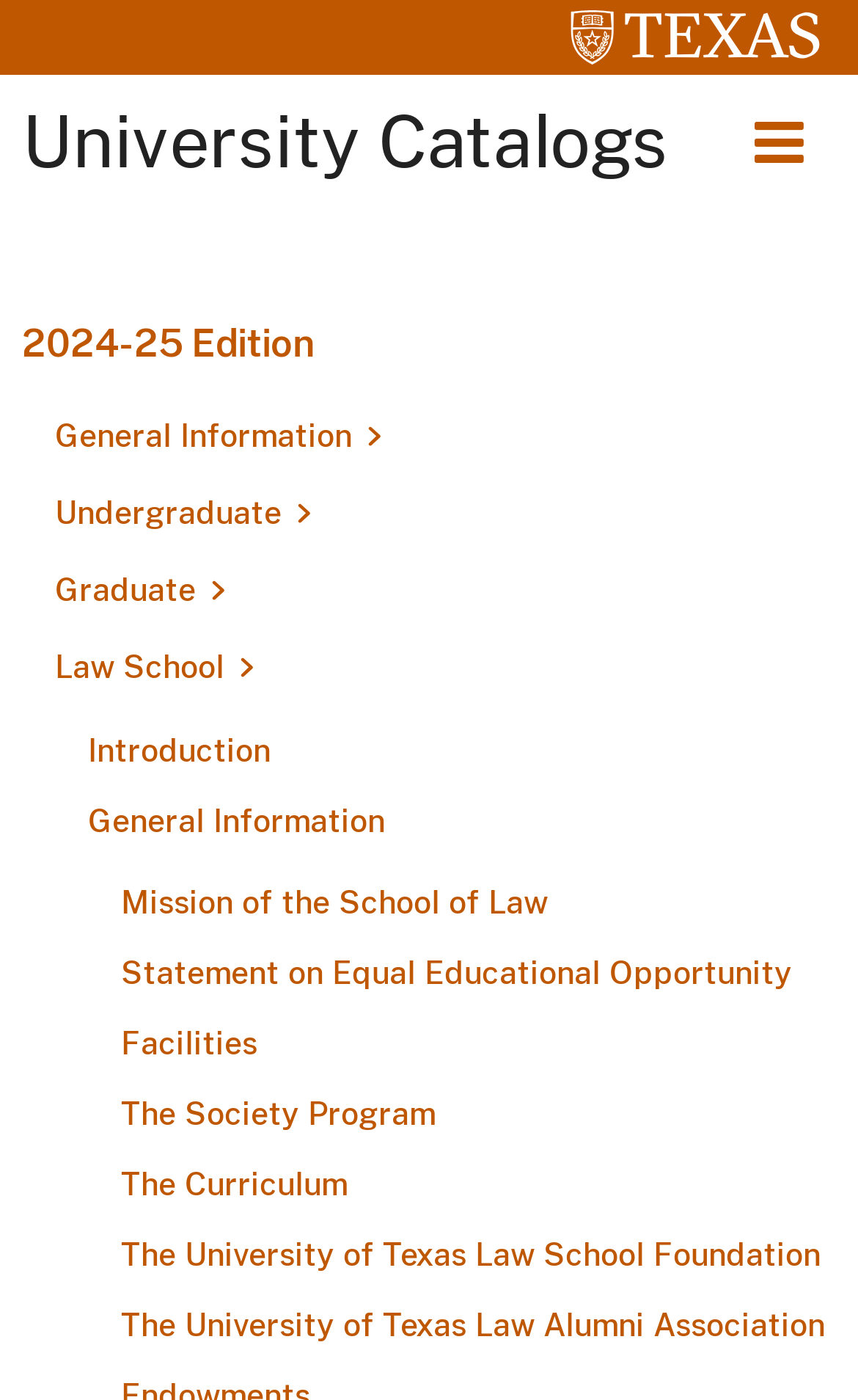Is the menu expanded?
We need a detailed and exhaustive answer to the question. Please elaborate.

The button element with the text 'Toggle menu' has an attribute 'expanded: False', indicating that the menu is currently not expanded.